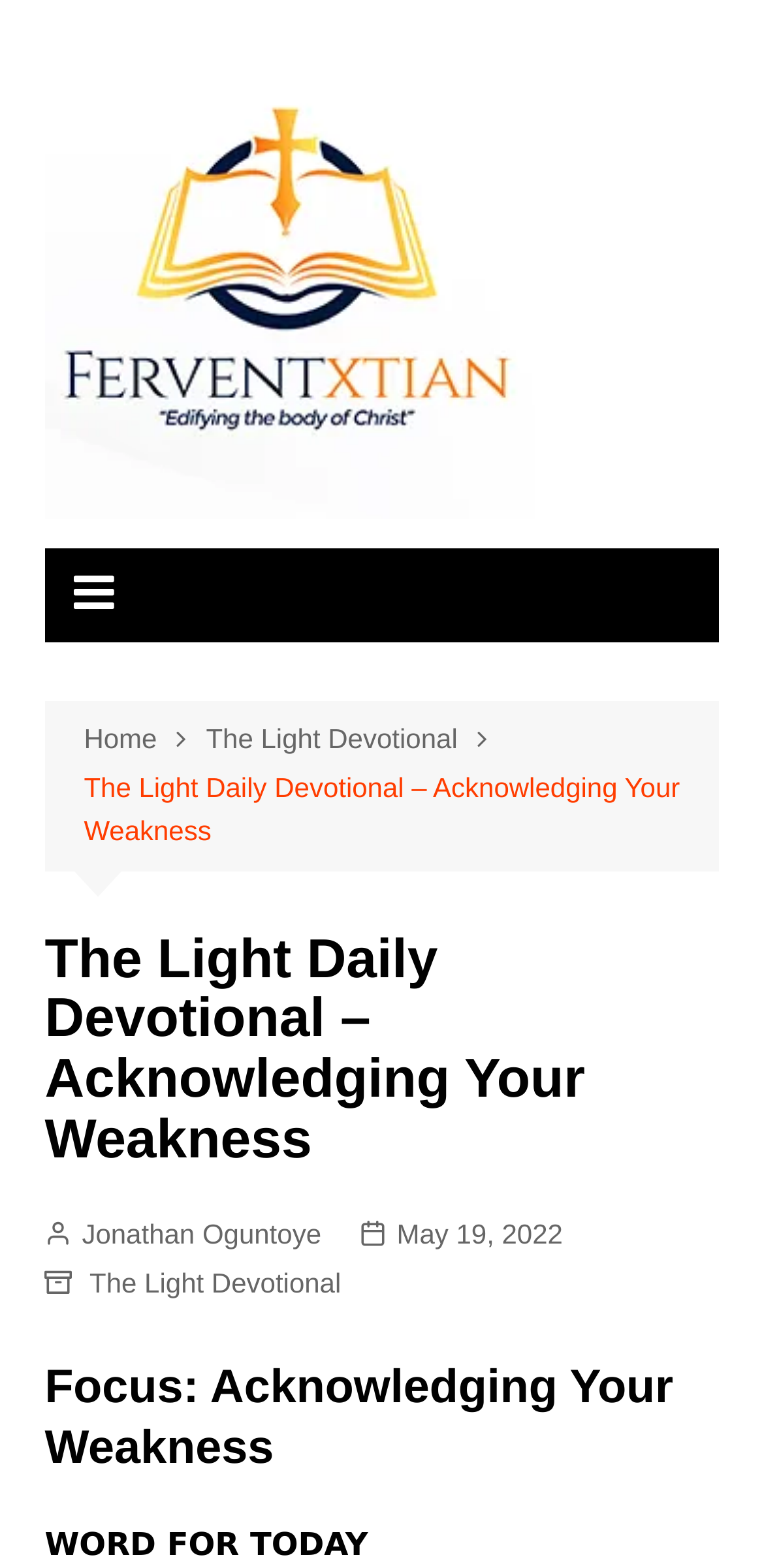What is the name of the devotional?
Look at the image and answer with only one word or phrase.

The Light Devotional